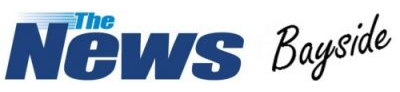Elaborate on the elements present in the image.

The image features the logo of "The Bayside News," a local news outlet. The logo prominently displays the words "The News" in bold blue lettering, conveying a sense of reliability and professionalism. Adjacent to this, the word "Bayside" is styled in a more elegant, cursive font, reflecting a community-oriented and approachable character. This design highlights the publication's commitment to delivering news that is relevant to the Bayside community, reinforcing its identity as a trusted source of information. The image is integral to the overall branding of the news outlet, positioning it as a key player in local journalism.